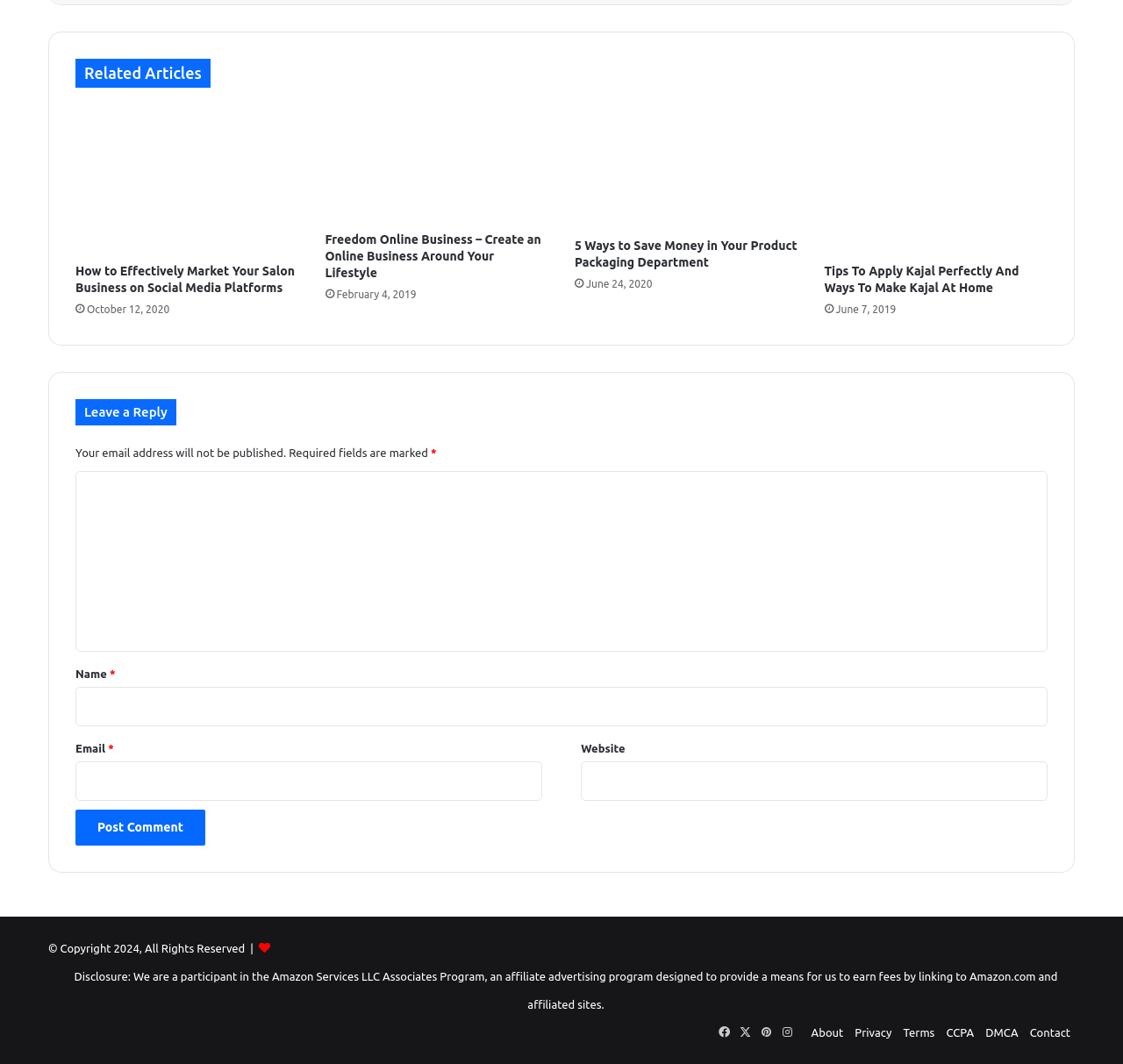Determine the bounding box coordinates of the clickable element to complete this instruction: "Click on the 'About' link". Provide the coordinates in the format of four float numbers between 0 and 1, [left, top, right, bottom].

[0.722, 0.964, 0.751, 0.976]